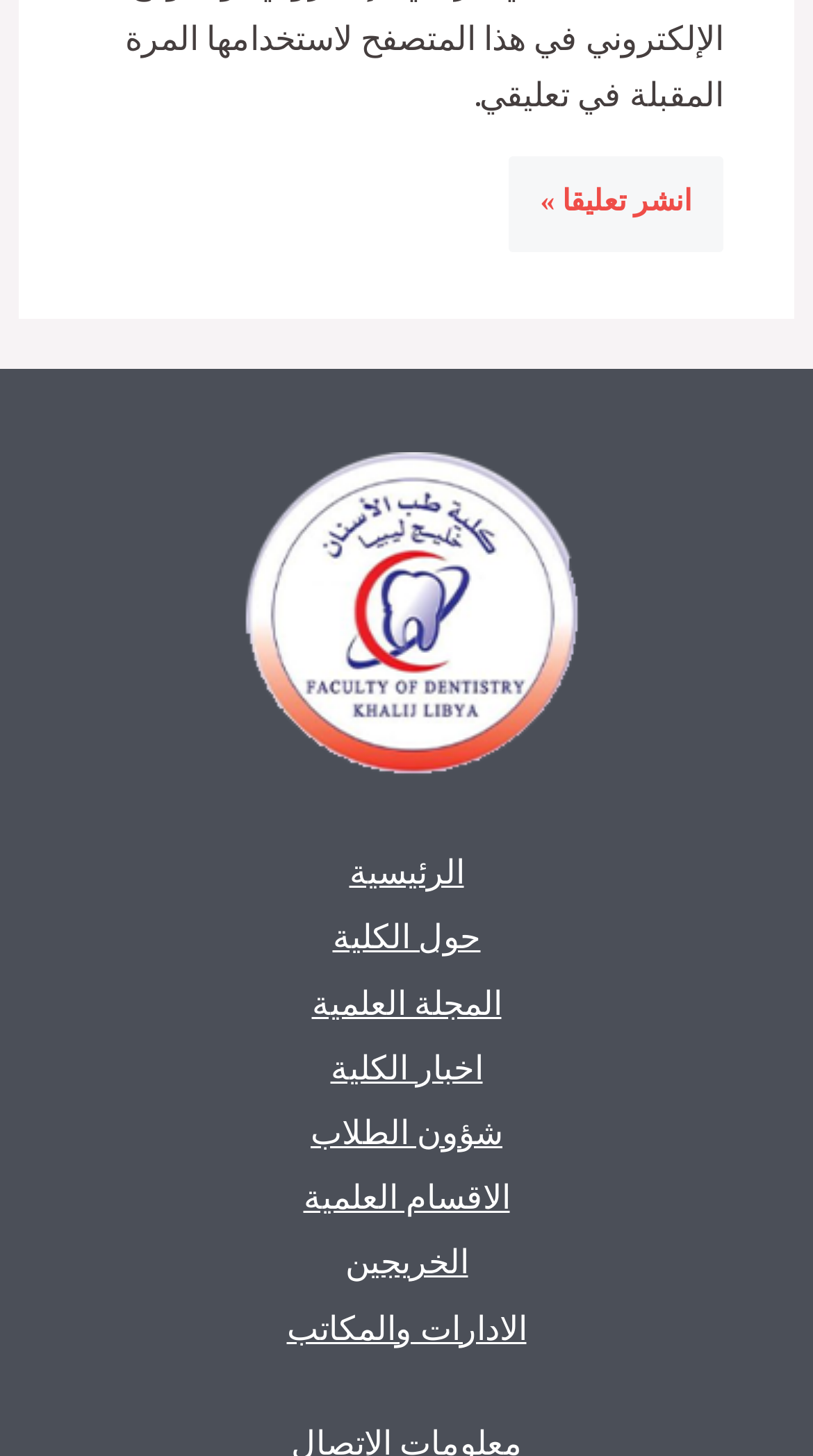Please find the bounding box coordinates of the element that needs to be clicked to perform the following instruction: "visit alumni page". The bounding box coordinates should be four float numbers between 0 and 1, represented as [left, top, right, bottom].

[0.383, 0.845, 0.617, 0.89]